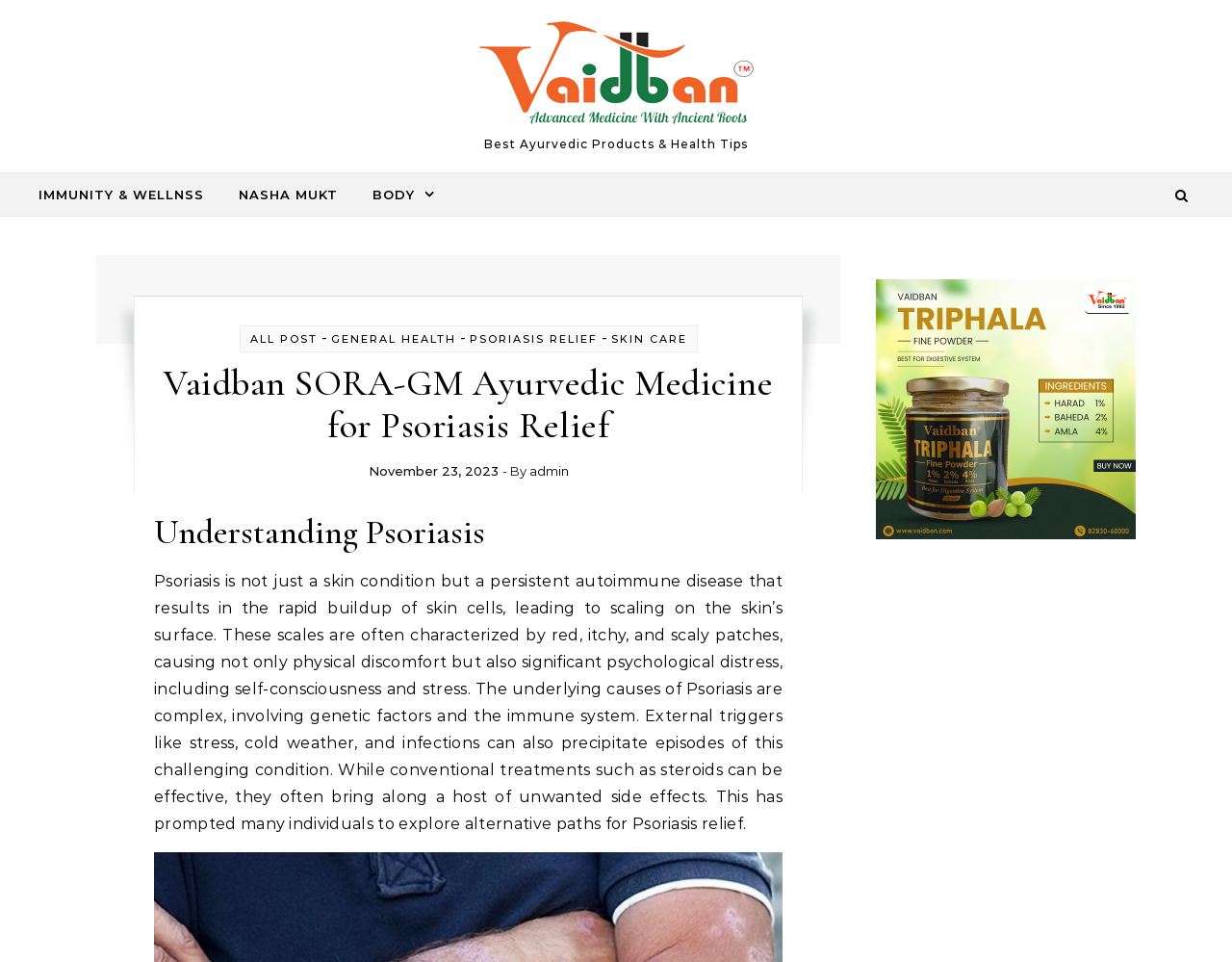Identify the bounding box coordinates of the clickable region to carry out the given instruction: "Explore Triphala churna product".

[0.711, 0.29, 0.922, 0.568]